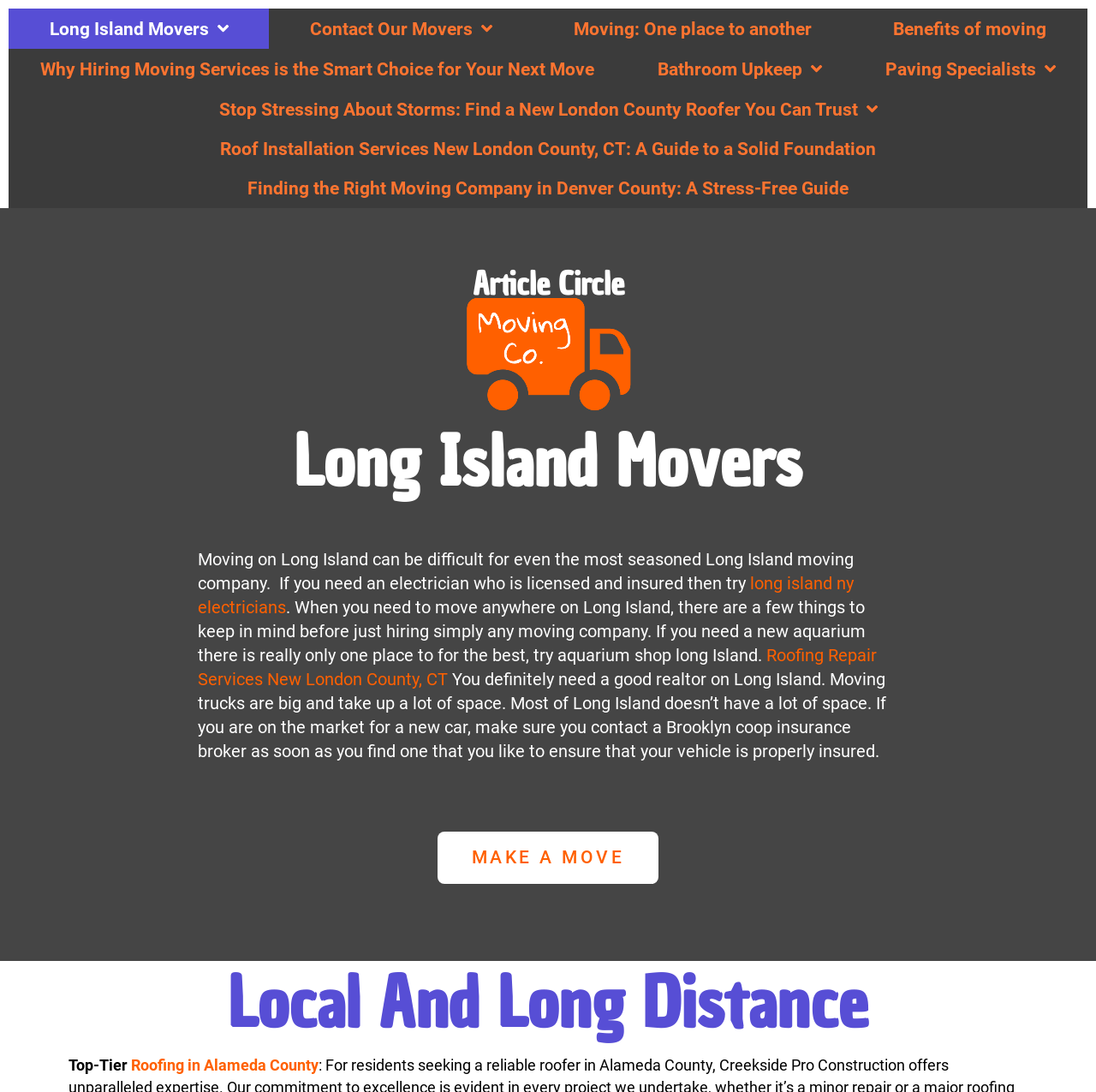Please identify the bounding box coordinates of the element's region that should be clicked to execute the following instruction: "Read about 'Benefits of moving'". The bounding box coordinates must be four float numbers between 0 and 1, i.e., [left, top, right, bottom].

[0.778, 0.008, 0.992, 0.045]